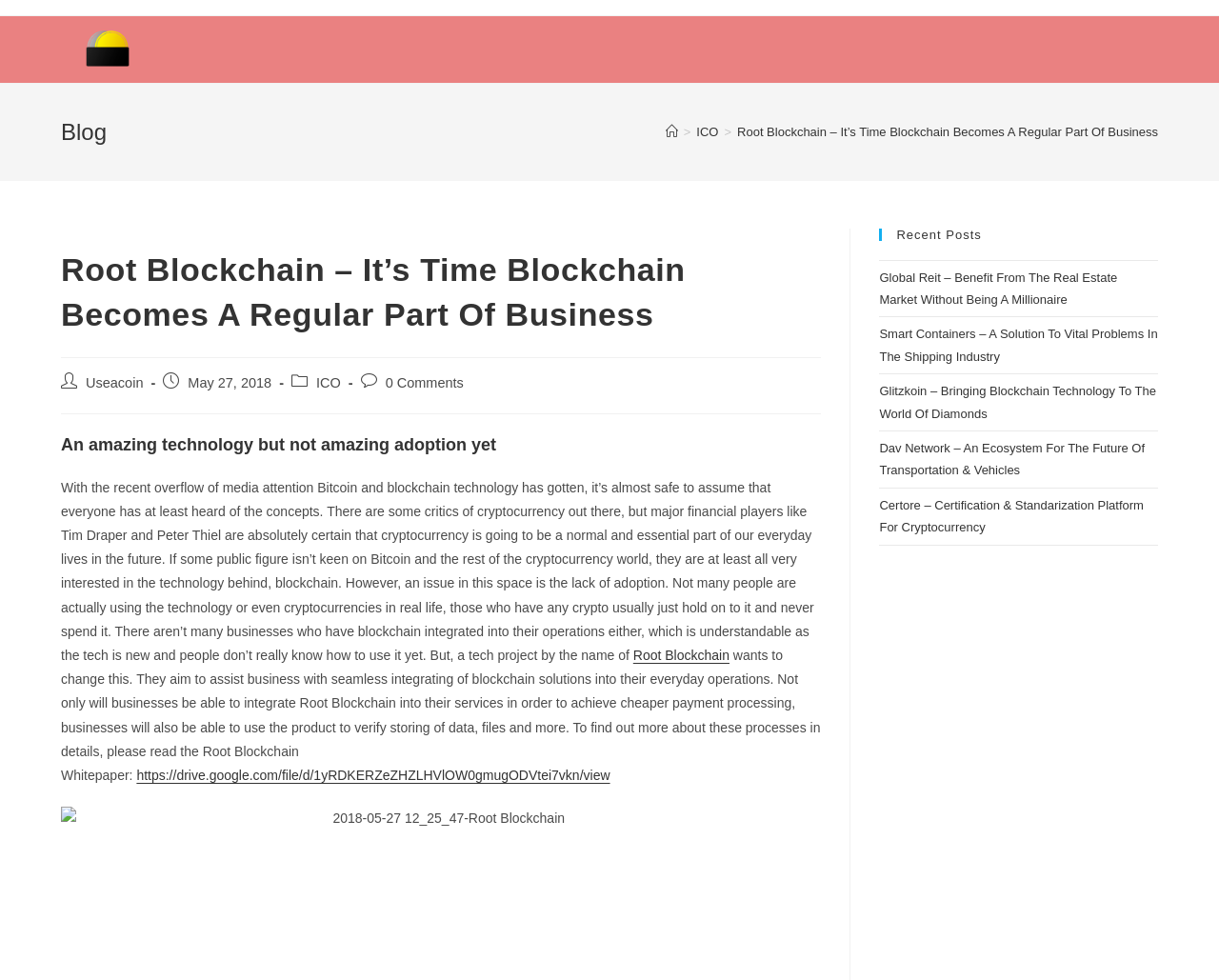Please reply to the following question using a single word or phrase: 
What is the purpose of the Root Blockchain project?

To assist businesses with blockchain integration